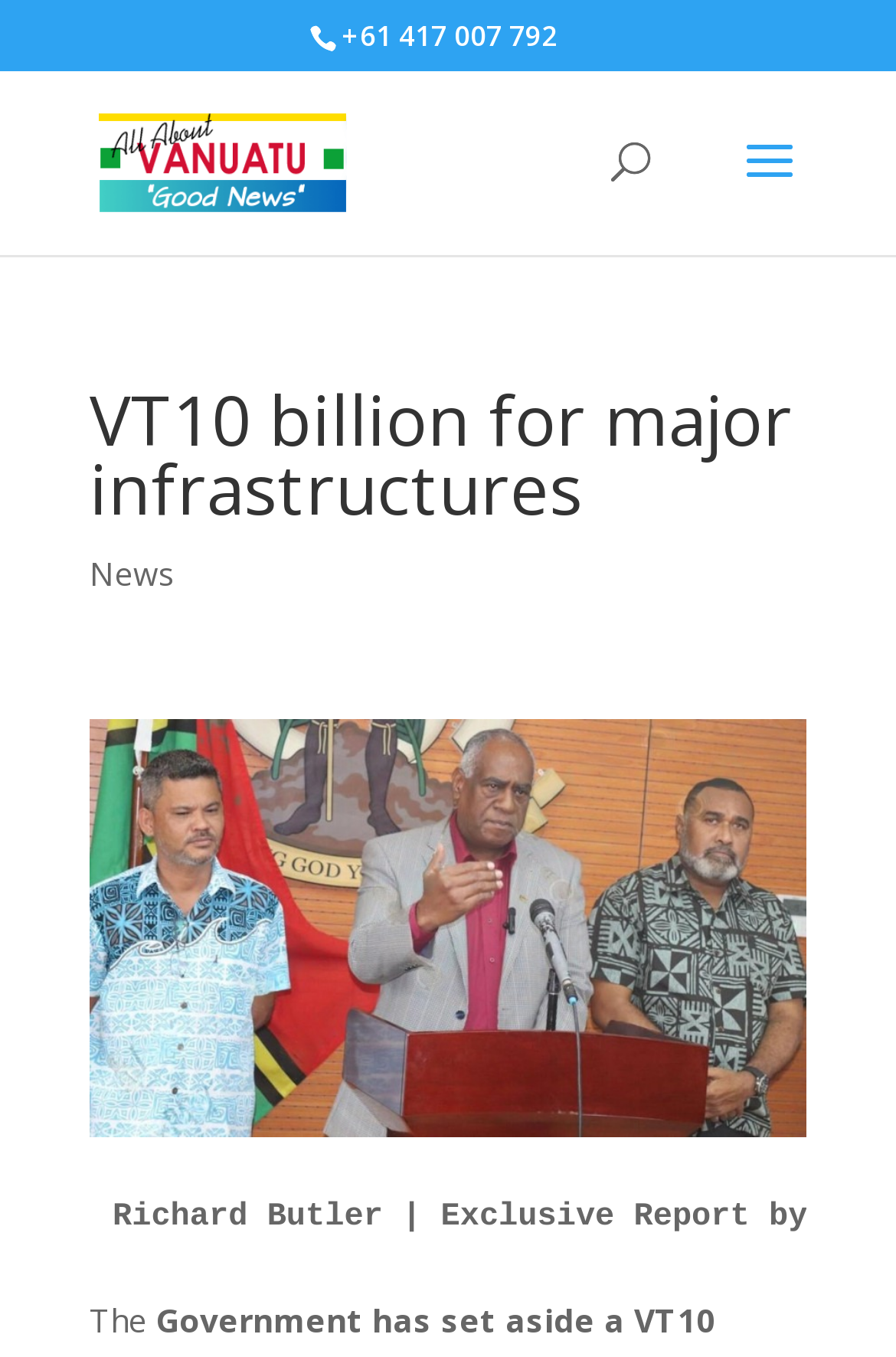Generate a comprehensive caption for the webpage you are viewing.

The webpage is about a news article titled "VT10 billion for major infrastructures". At the top-left corner, there is a link to a phone number "+61 417 007 792". Next to it, there is a link to "All About Vanuatu" accompanied by an image with the same name. 

In the middle of the top section, there is a search bar with a label "Search for:". 

Below the search bar, there is a heading that repeats the title of the news article "VT10 billion for major infrastructures". To the right of the heading, there is a link to "News". 

At the bottom of the page, there is a large image with the caption "VT". Above the image, there is a single line of text that starts with "The".